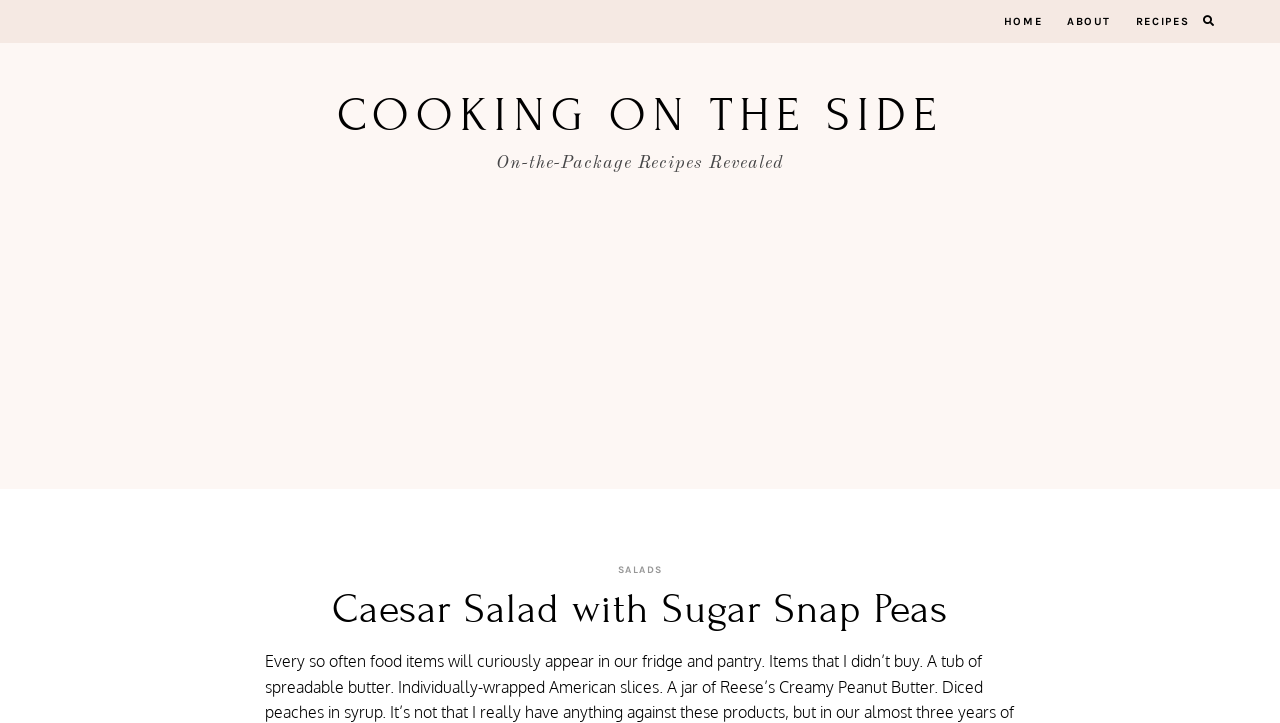What is the purpose of the 'COOKING ON THE SIDE' link?
Provide a fully detailed and comprehensive answer to the question.

Based on the webpage, I can infer that the 'COOKING ON THE SIDE' link is the title of the website, as it is prominently displayed and seems to be a logo or branding element.